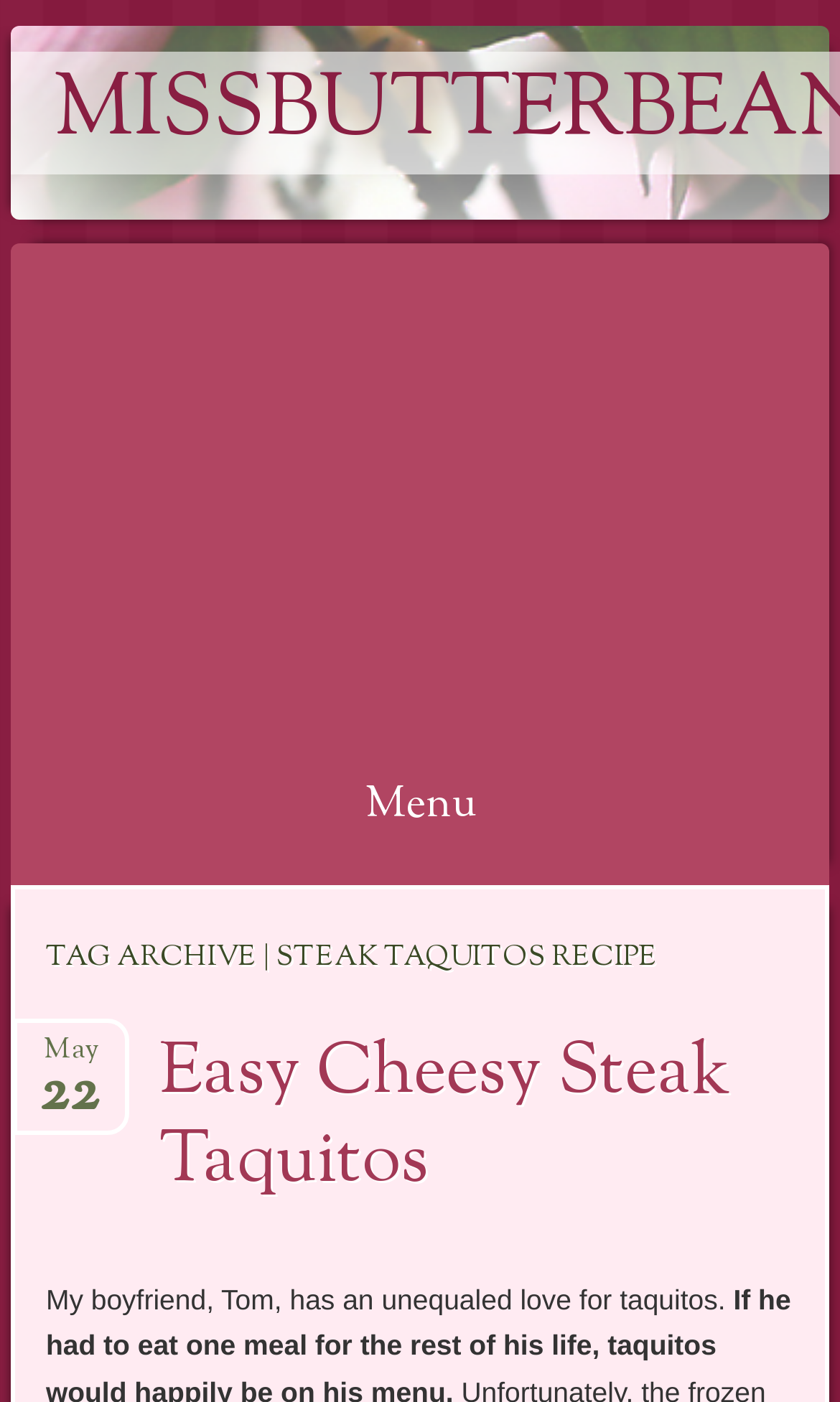Please find the bounding box for the UI component described as follows: "May22".

[0.02, 0.719, 0.148, 0.781]